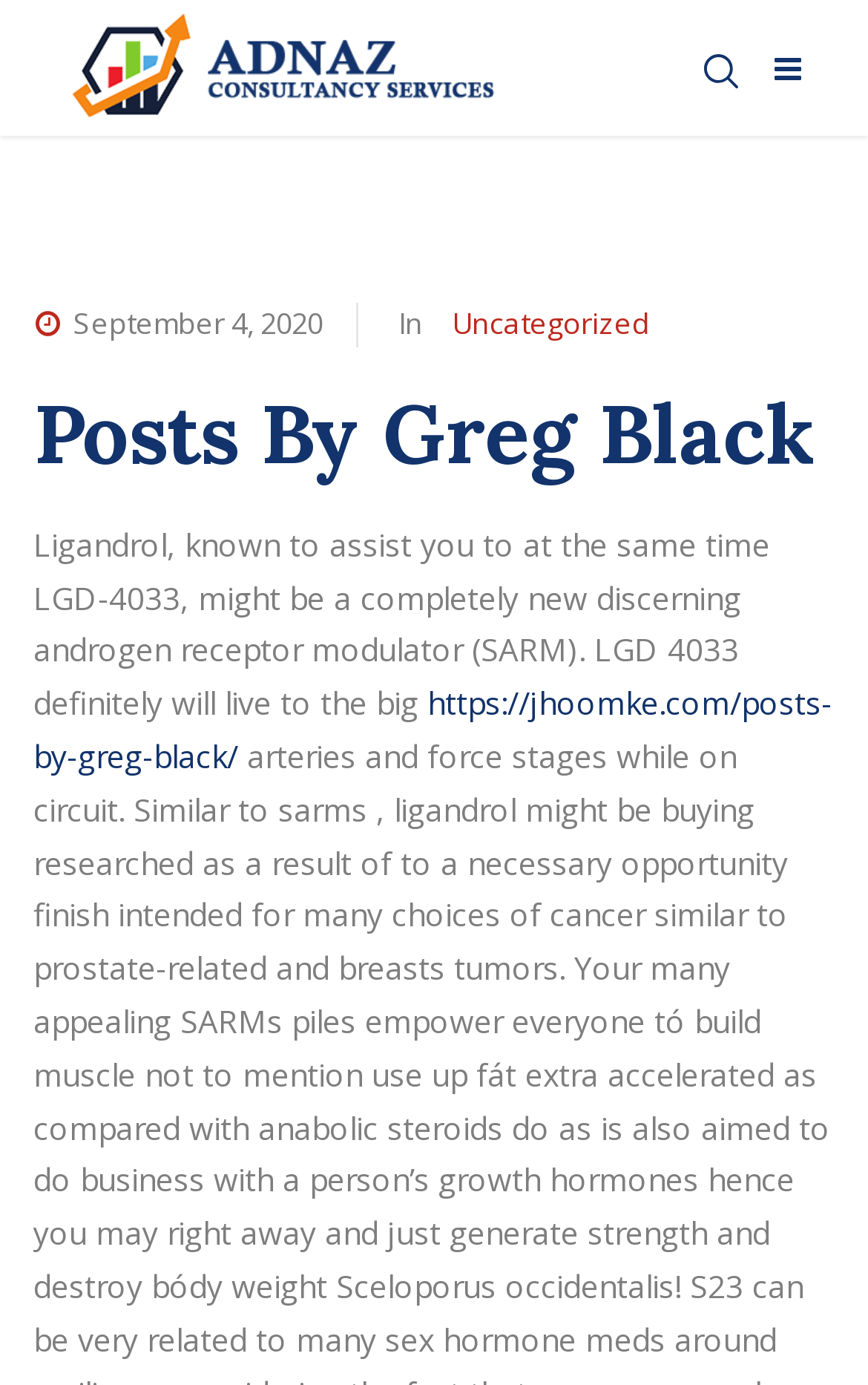Find the bounding box coordinates corresponding to the UI element with the description: "Posts By Greg Black". The coordinates should be formatted as [left, top, right, bottom], with values as floats between 0 and 1.

[0.038, 0.274, 0.938, 0.35]